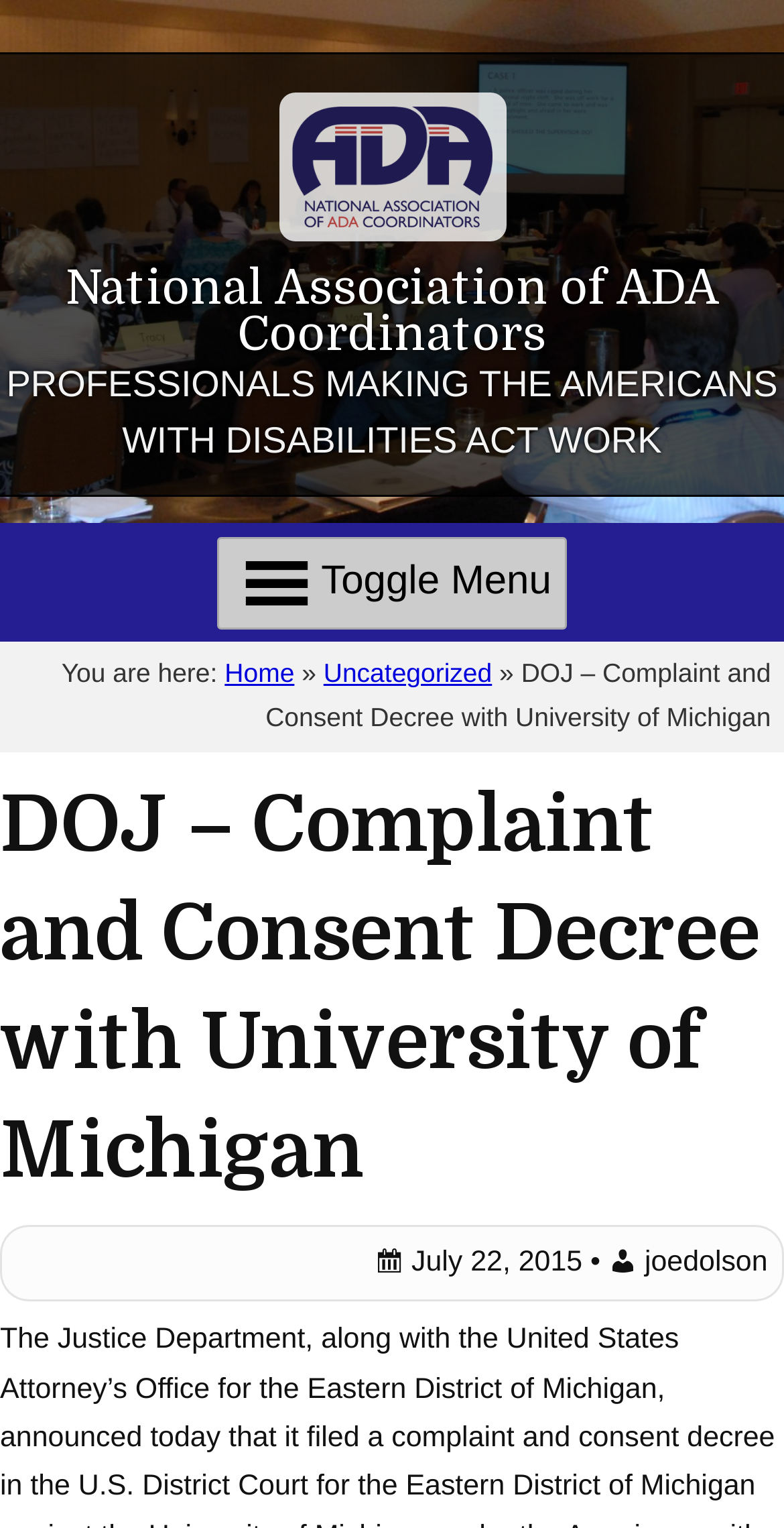Determine which piece of text is the heading of the webpage and provide it.

DOJ – Complaint and Consent Decree with University of Michigan